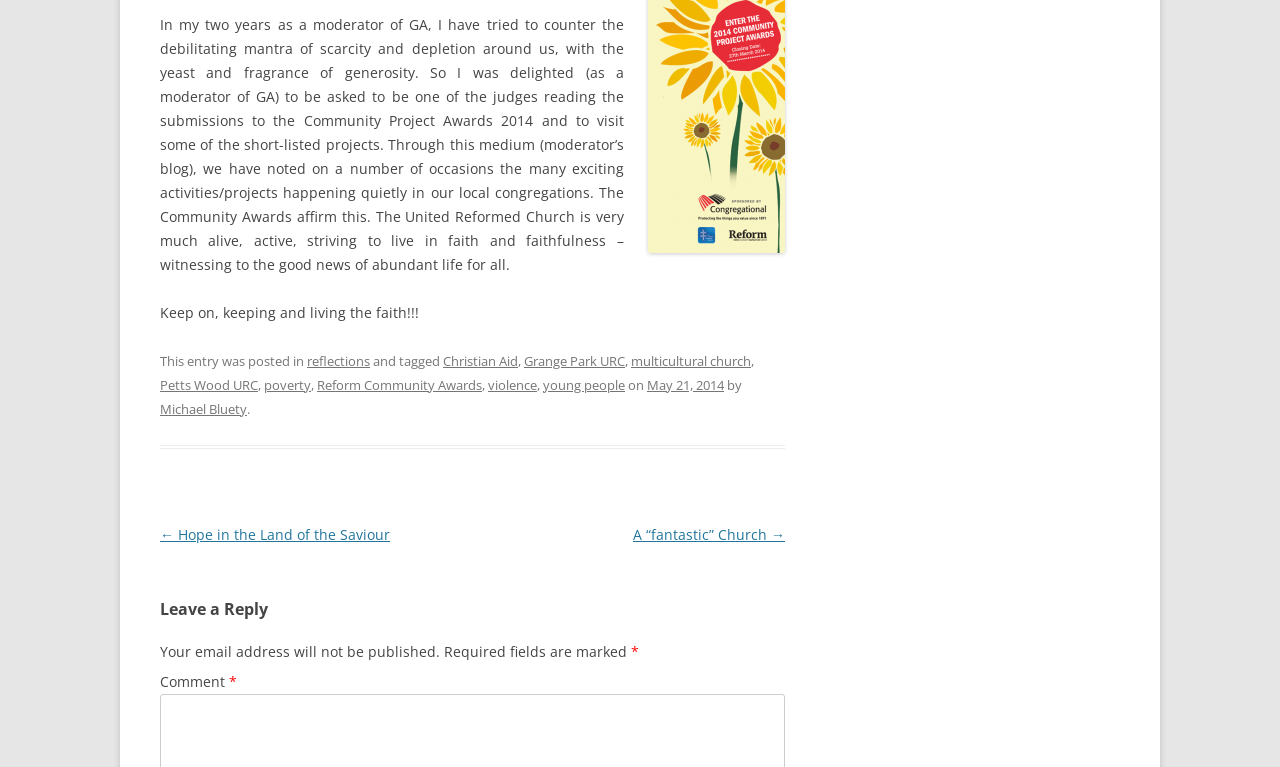Provide the bounding box coordinates of the UI element this sentence describes: "reflections".

[0.24, 0.458, 0.289, 0.482]